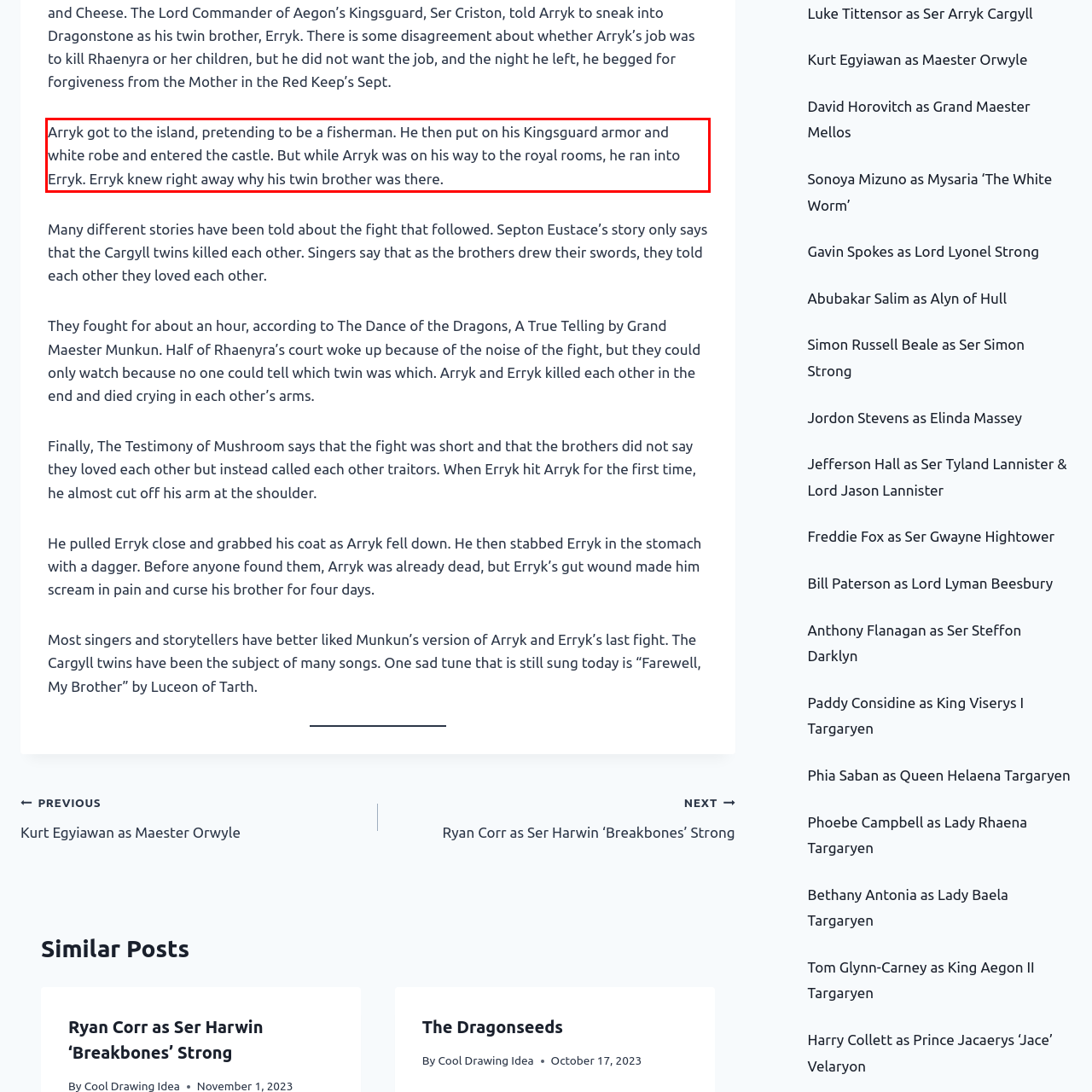You have a screenshot of a webpage with a red bounding box. Identify and extract the text content located inside the red bounding box.

Arryk got to the island, pretending to be a fisherman. He then put on his Kingsguard armor and white robe and entered the castle. But while Arryk was on his way to the royal rooms, he ran into Erryk. Erryk knew right away why his twin brother was there.